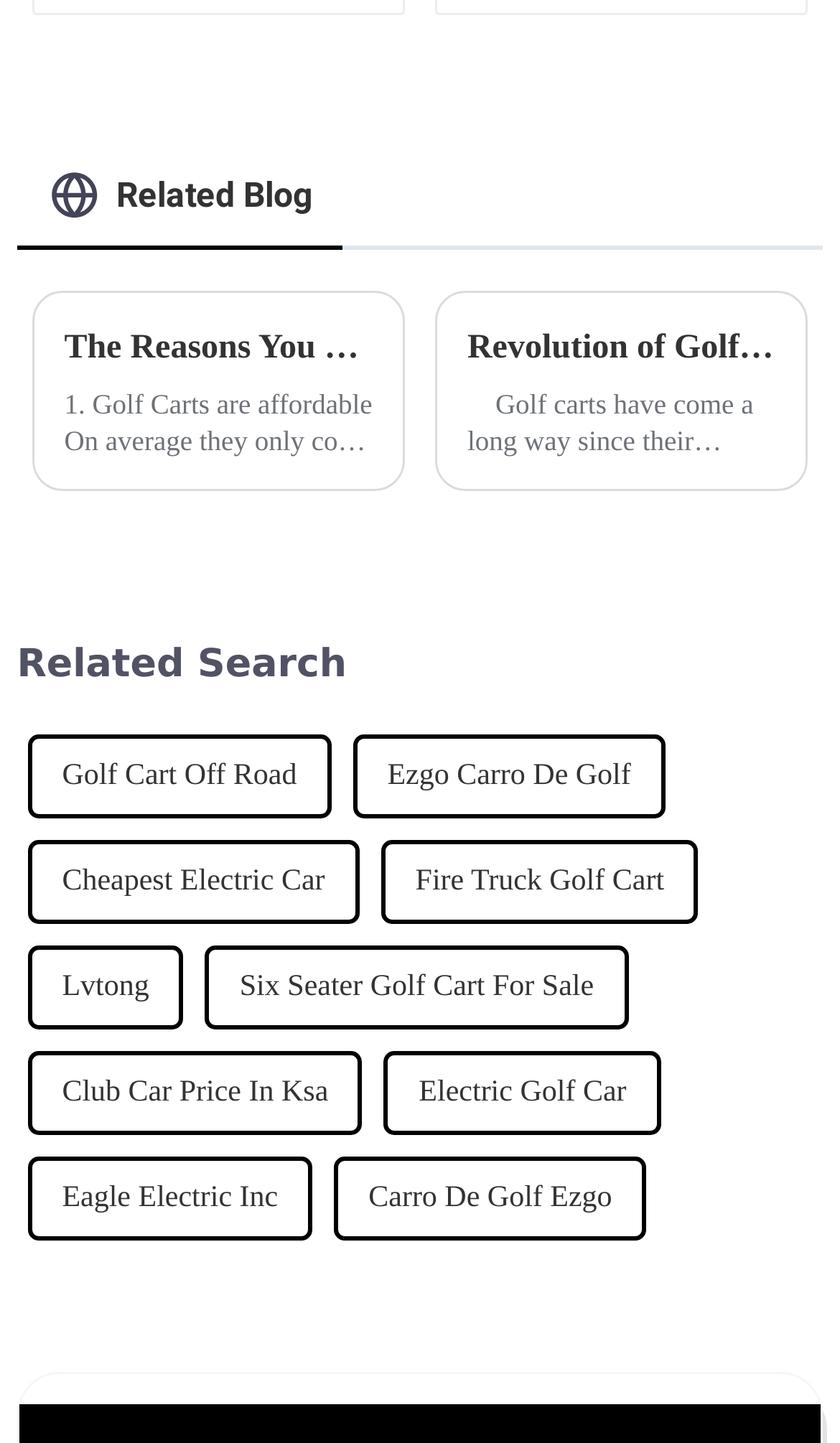Provide the bounding box coordinates for the area that should be clicked to complete the instruction: "go to home page".

None